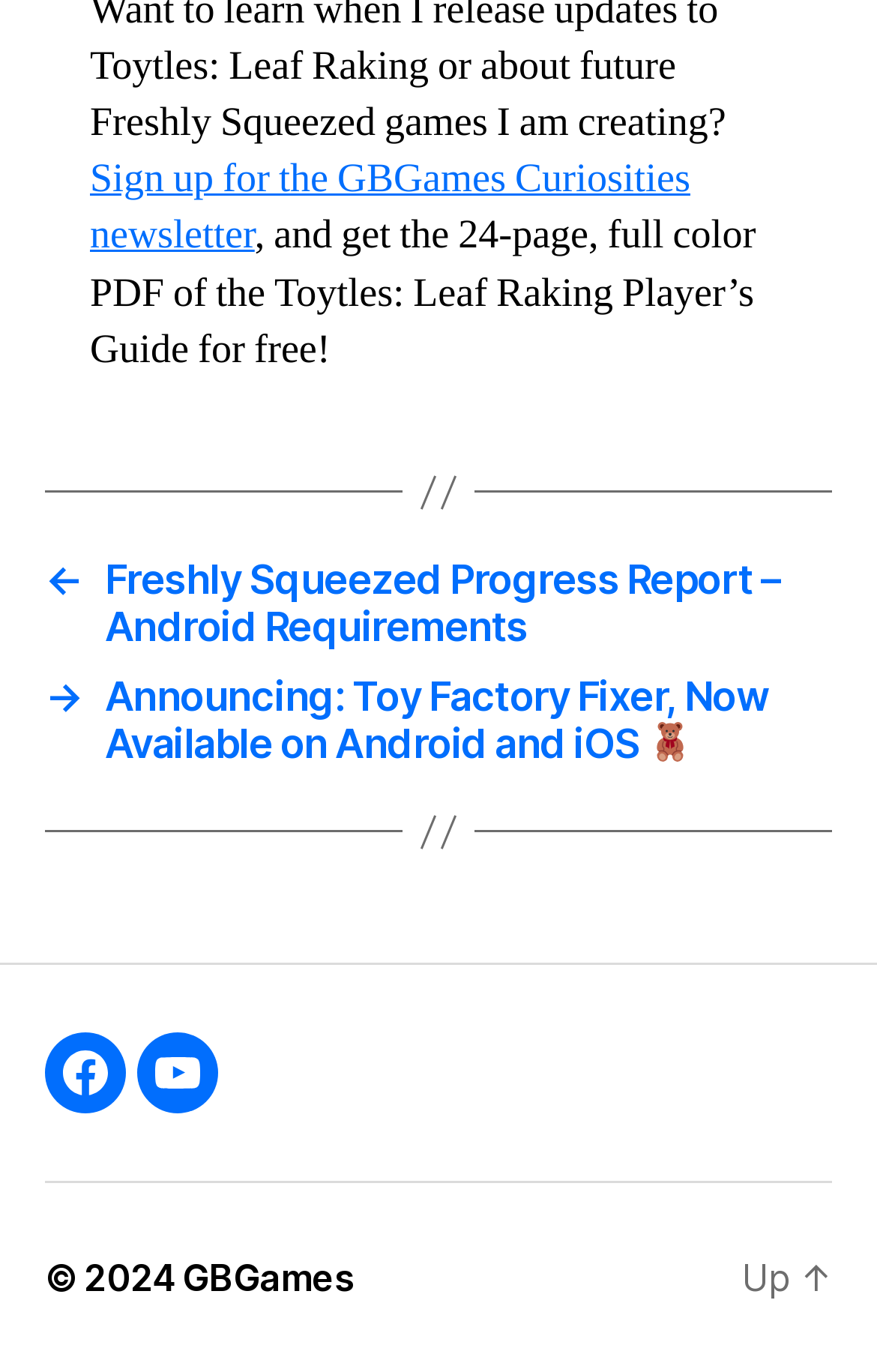How many navigation sections are on the webpage?
Please provide a single word or phrase answer based on the image.

2